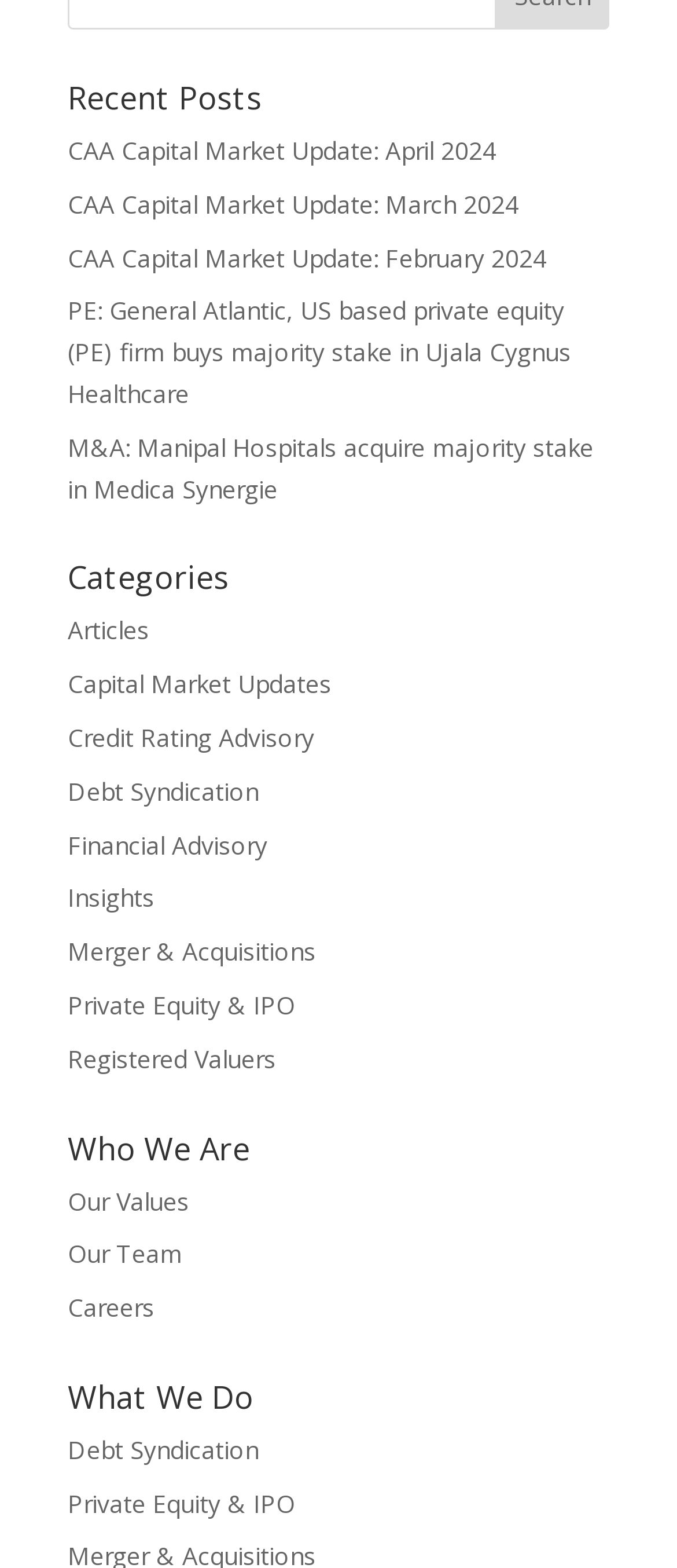Identify the bounding box coordinates of the clickable section necessary to follow the following instruction: "browse articles". The coordinates should be presented as four float numbers from 0 to 1, i.e., [left, top, right, bottom].

[0.1, 0.391, 0.221, 0.412]